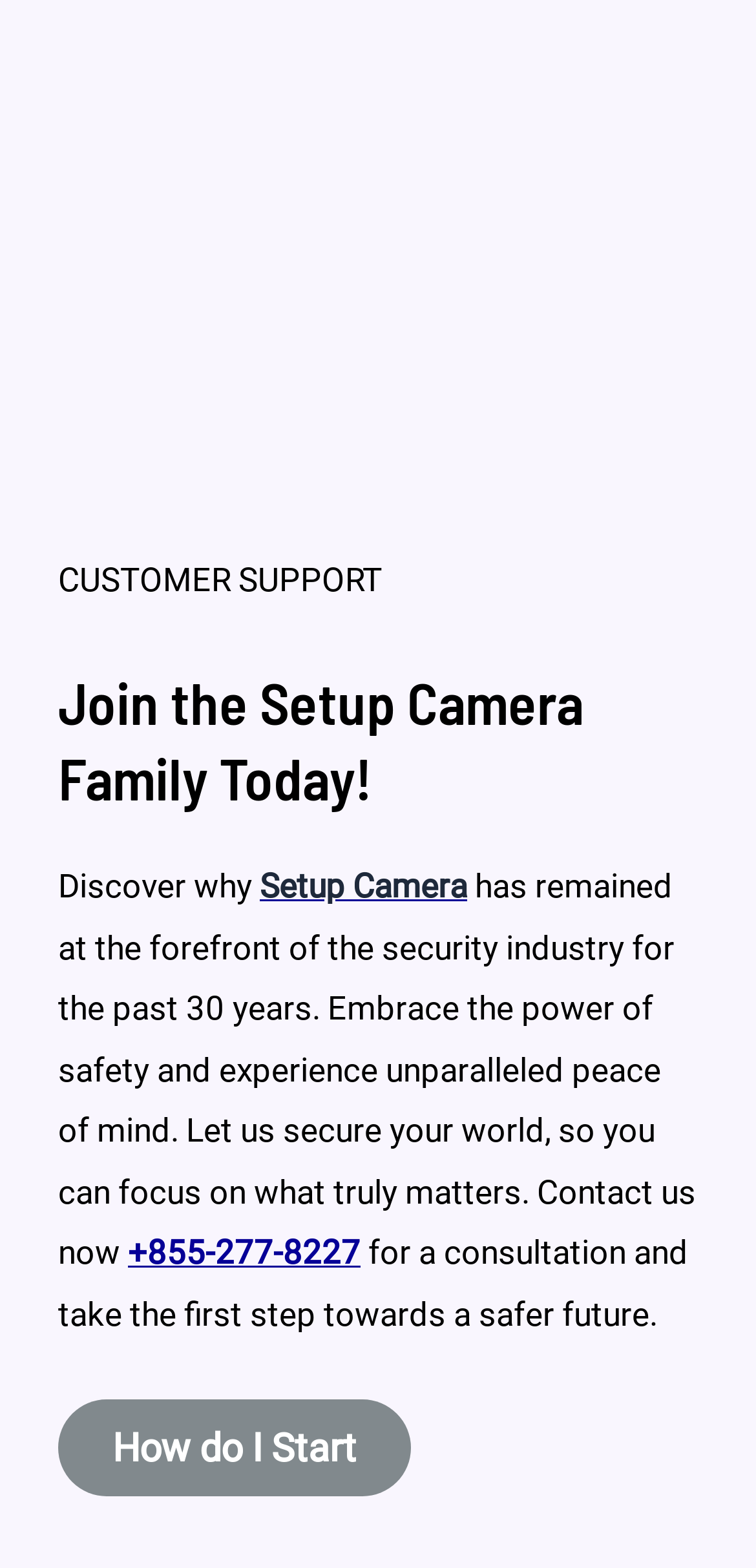Use a single word or phrase to answer the question:
What is the phone number to contact the company?

+855-277-8227